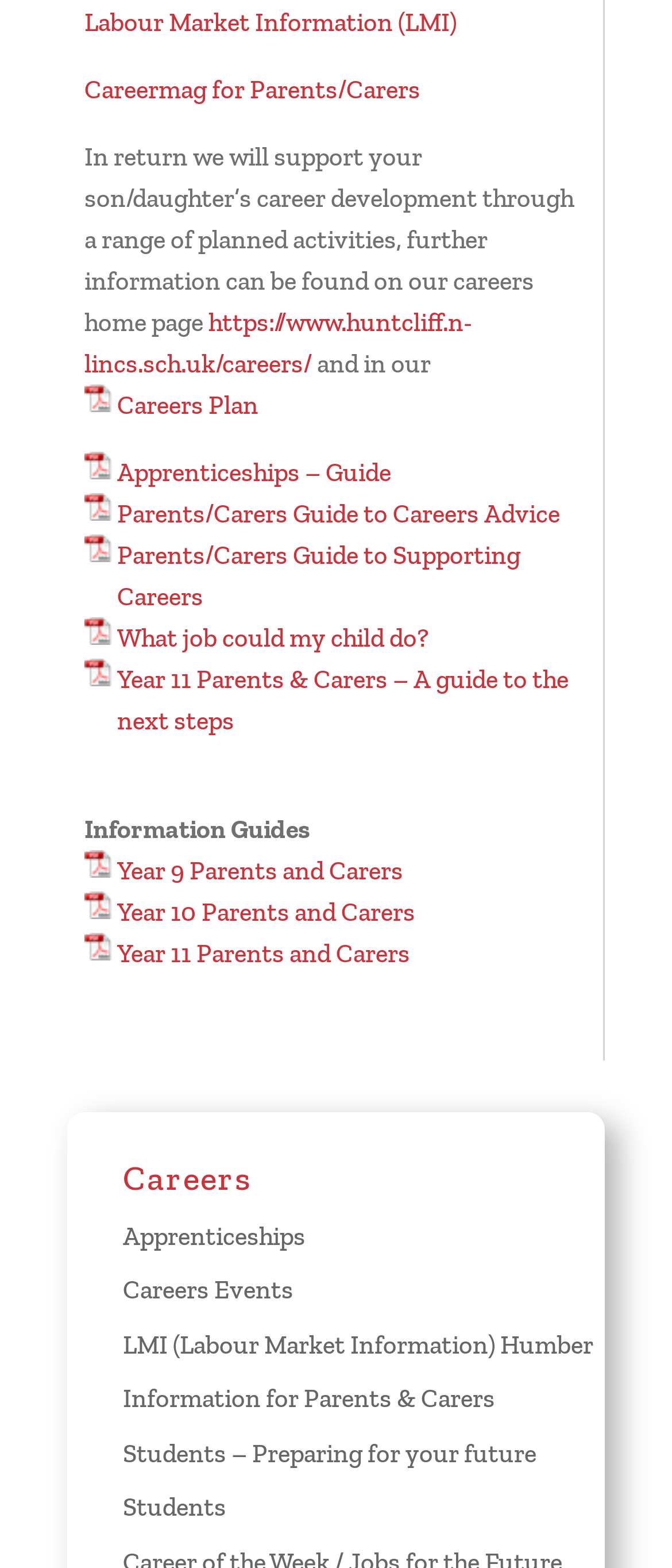Please identify the bounding box coordinates of the element's region that I should click in order to complete the following instruction: "Read Careers Plan". The bounding box coordinates consist of four float numbers between 0 and 1, i.e., [left, top, right, bottom].

[0.126, 0.245, 0.385, 0.272]